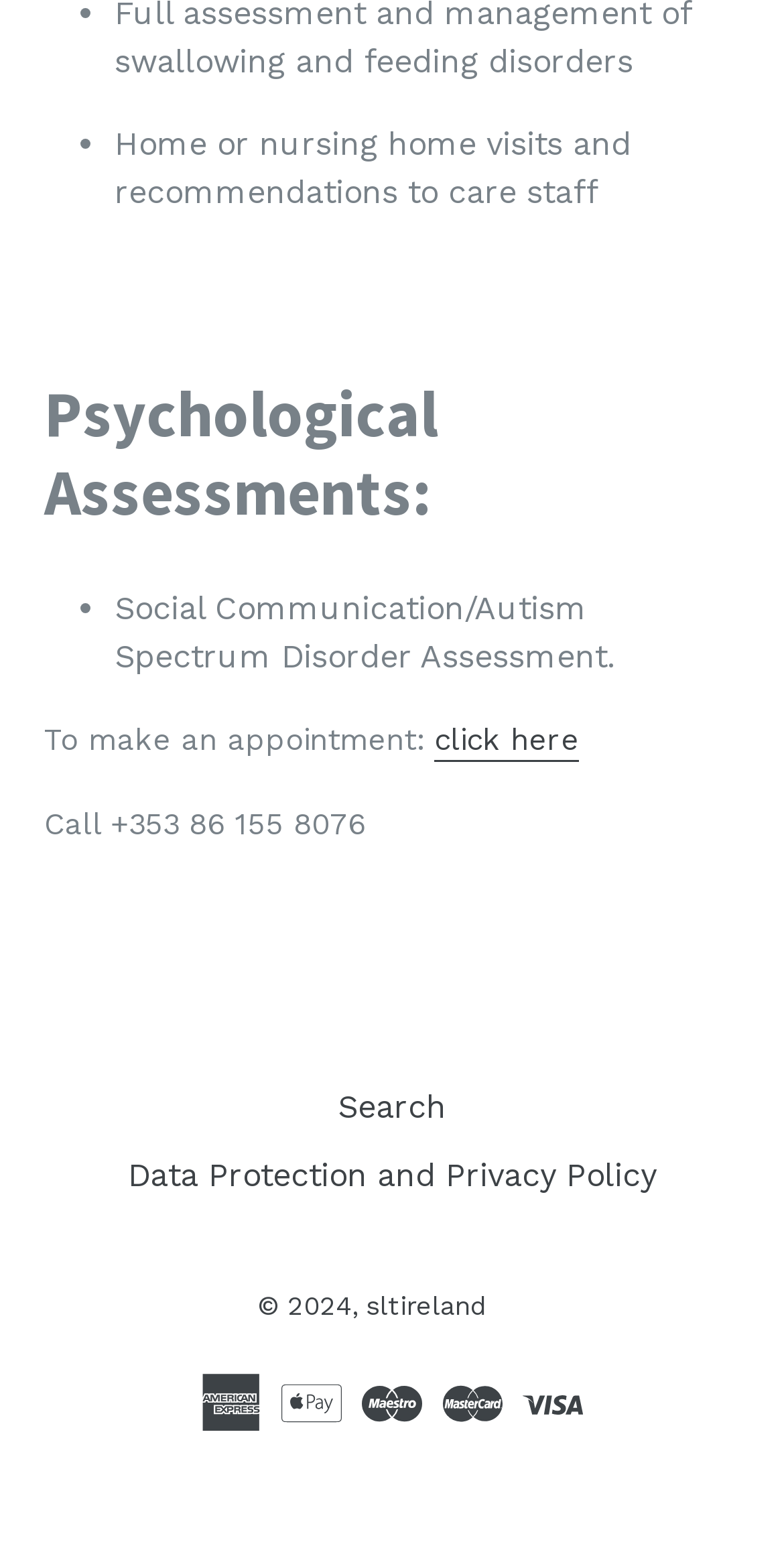How can I make an appointment?
Carefully analyze the image and provide a thorough answer to the question.

The webpage provides two options to make an appointment. The first option is to click on the 'click here' link, and the second option is to call the phone number +353 86 155 8076. Both options are mentioned in the 'To make an appointment:' section of the webpage.